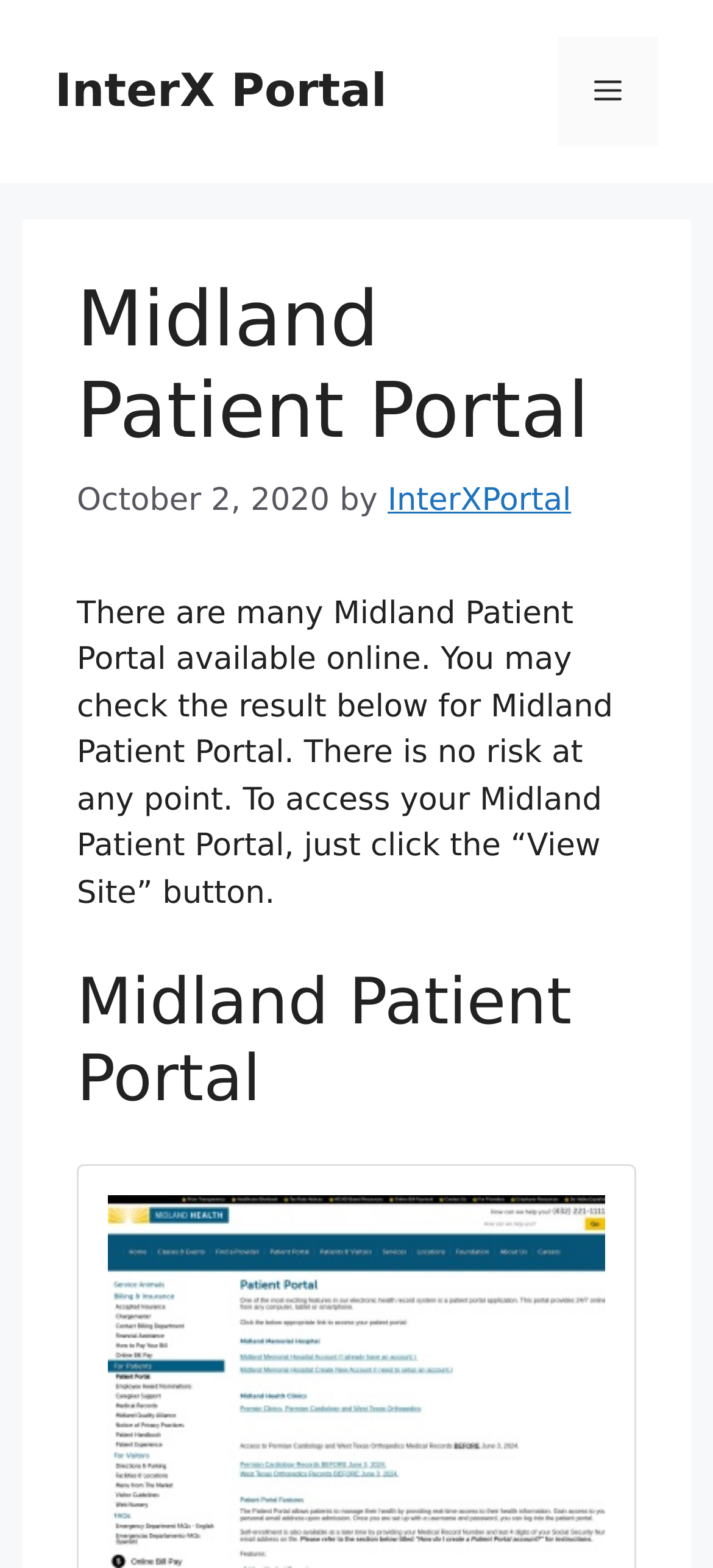How many links are present in the header section?
Using the image, answer in one word or phrase.

2